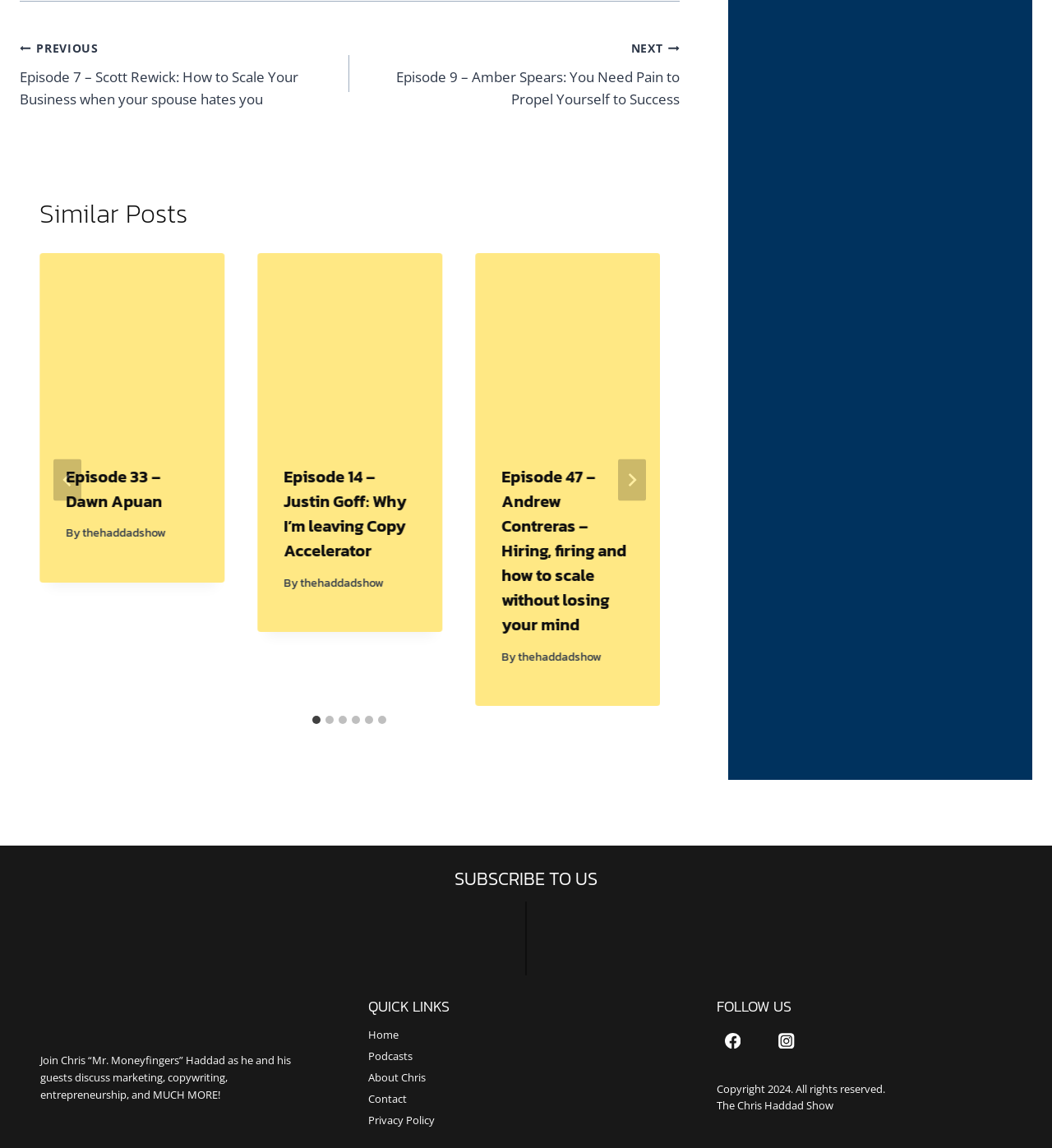Find and provide the bounding box coordinates for the UI element described here: "Episode 33 – Dawn Apuan". The coordinates should be given as four float numbers between 0 and 1: [left, top, right, bottom].

[0.062, 0.404, 0.154, 0.447]